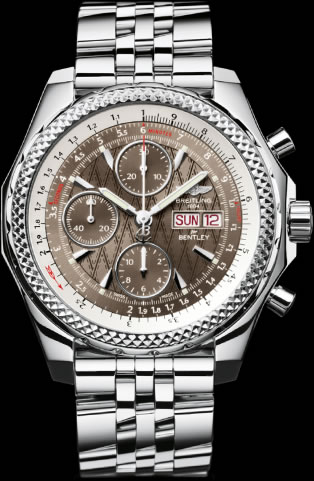Generate an in-depth description of the image.

This image showcases the exquisite Breitling Bentley watch, known for its meticulous craftsmanship and luxurious design. The timepiece features a prominent silver-tone case that beautifully complements the intricate brown dial, which displays a textured pattern. The watch is equipped with multiple chronograph subdials, providing both functionality and elegance. The bold hour markers and luminous hands ensure optimal readability, while the date display at three o'clock adds practicality to this high-end timepiece. Completed with a robust stainless steel bracelet, this watch epitomizes sophistication and precision, making it an ideal choice for connoisseurs of luxury timepieces.